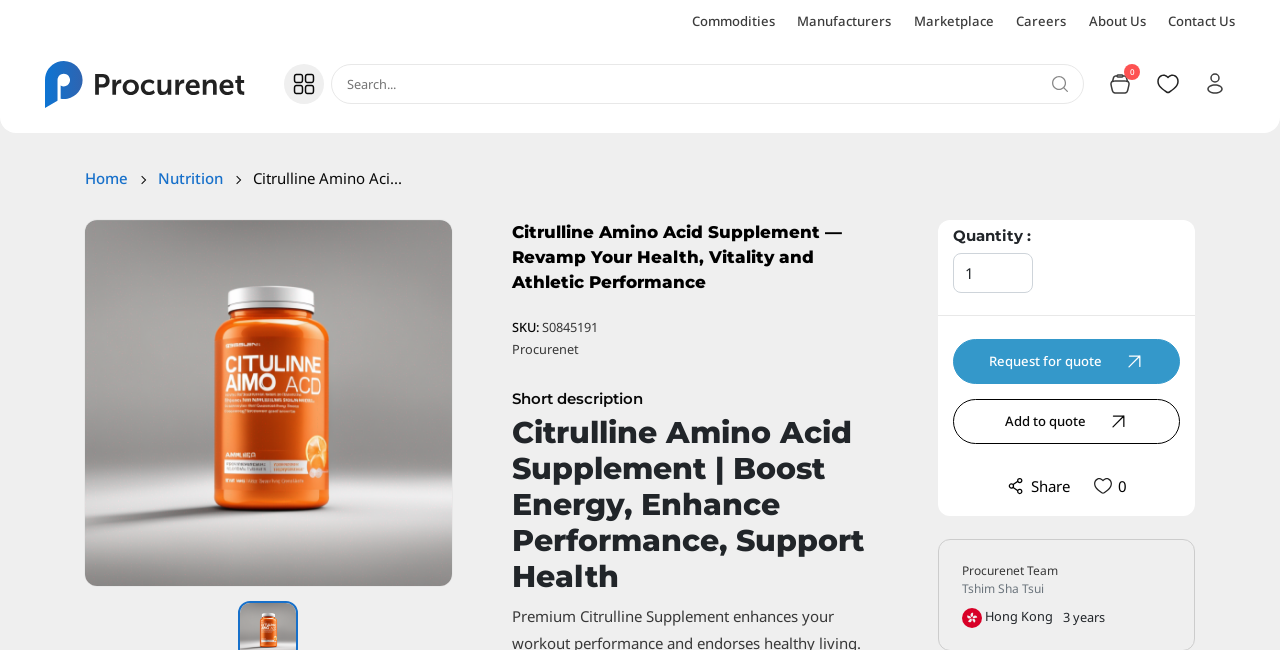How many buttons are there in the carousel?
Utilize the information in the image to give a detailed answer to the question.

The carousel region on the webpage contains a single button labeled 'Pause'. This button is used to control the carousel's animation.